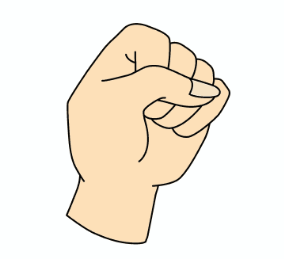Convey all the details present in the image.

The image depicts a clenched fist, symbolizing various attributes often associated with personality traits. This gesture can represent strength, determination, and resilience, reflecting the inner qualities of those who express themselves confidently. In the context of personality analysis, as mentioned in the surrounding text, individuals who exhibit this type of fist may be seen as outgoing, self-assured, and in need of recognition. They might also demonstrate leadership qualities, showcasing their ability to motivate and inspire others. This visual representation connects to a broader discussion about the psychological significance of hand gestures in understanding personal identity and interpersonal dynamics.